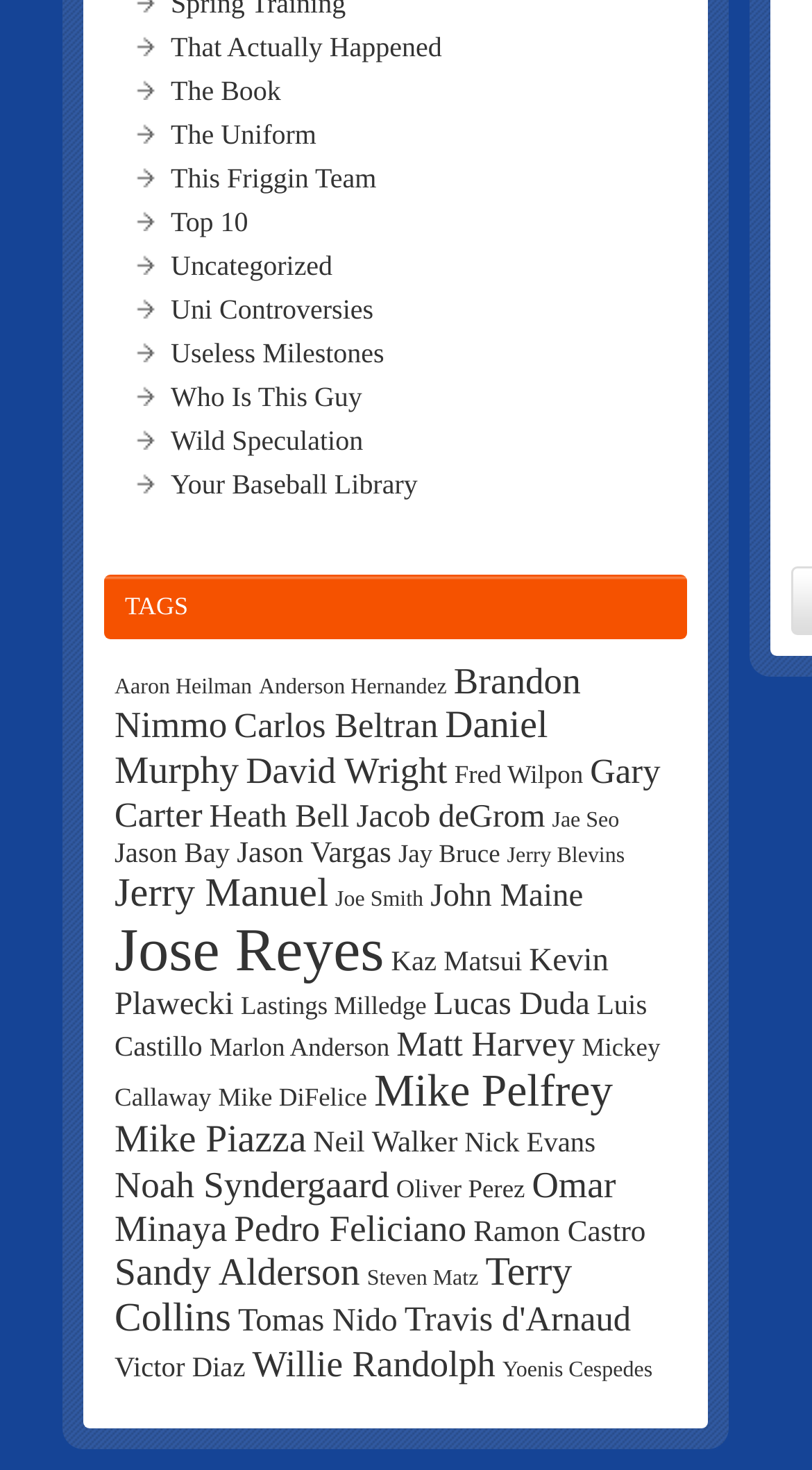Highlight the bounding box coordinates of the element you need to click to perform the following instruction: "Click on 'Sandy Alderson (19 items)'."

[0.141, 0.851, 0.443, 0.881]